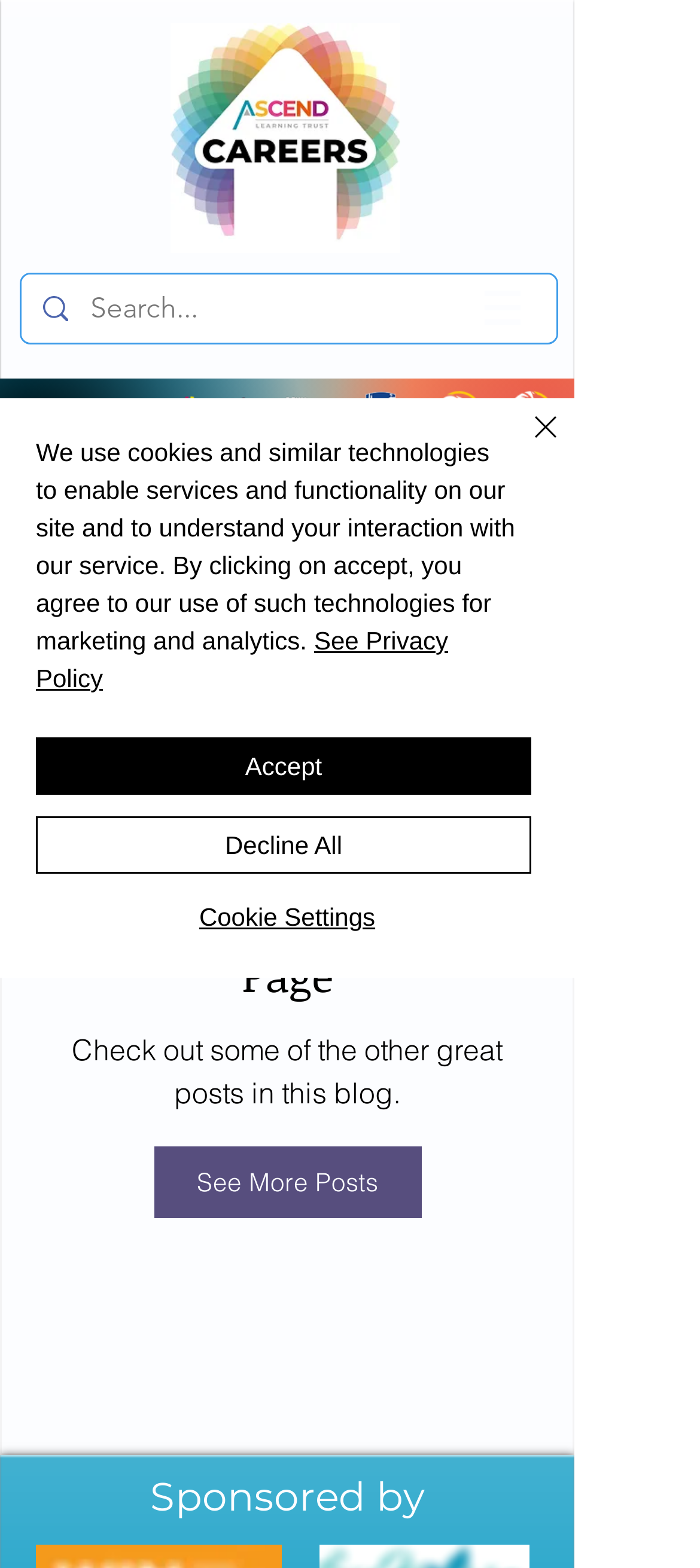How many logos are displayed in the slideshow?
Look at the image and respond to the question as thoroughly as possible.

I counted the number of image elements within the 'Slideshow' region, which are 6 logos from different organizations.